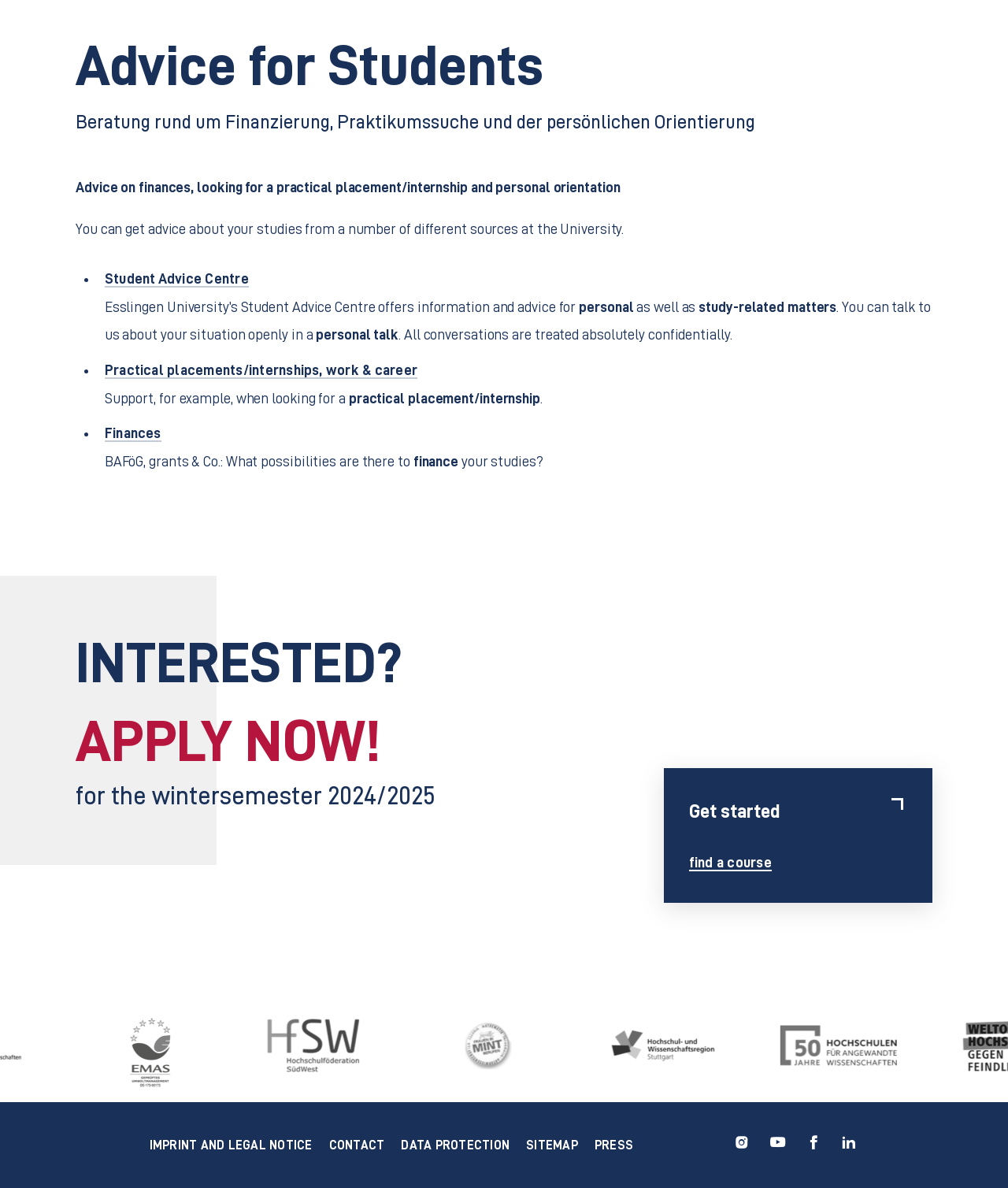Look at the image and write a detailed answer to the question: 
What is the purpose of the Student Advice Centre?

Based on the webpage, the Student Advice Centre offers information and advice for personal as well as study-related matters, and students can talk to them about their situation openly in a personal talk, with all conversations being treated absolutely confidentially.